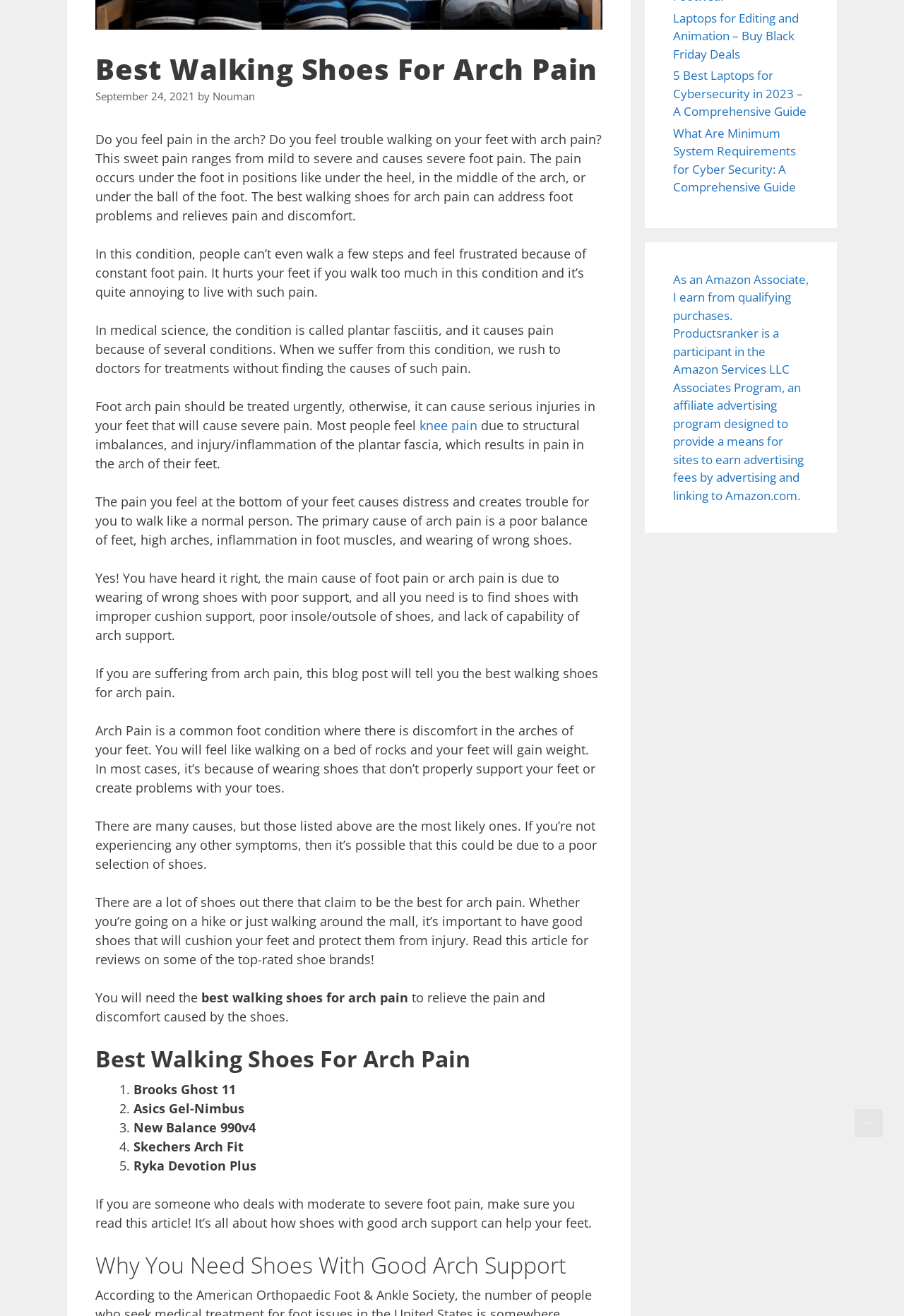Predict the bounding box of the UI element based on this description: "Nouman".

[0.235, 0.068, 0.282, 0.078]